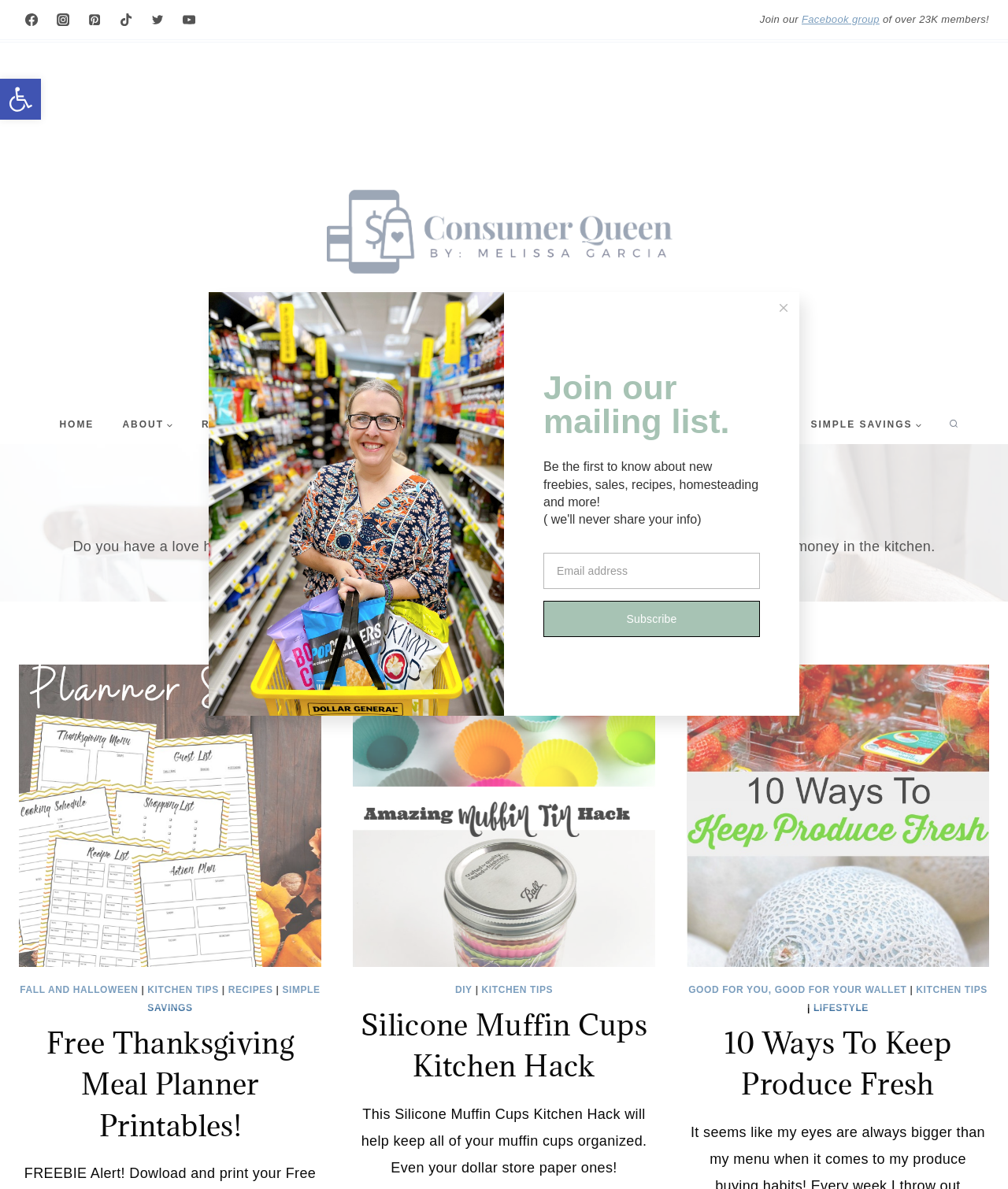Identify the bounding box coordinates for the UI element that matches this description: "Simple Savings".

[0.146, 0.828, 0.318, 0.852]